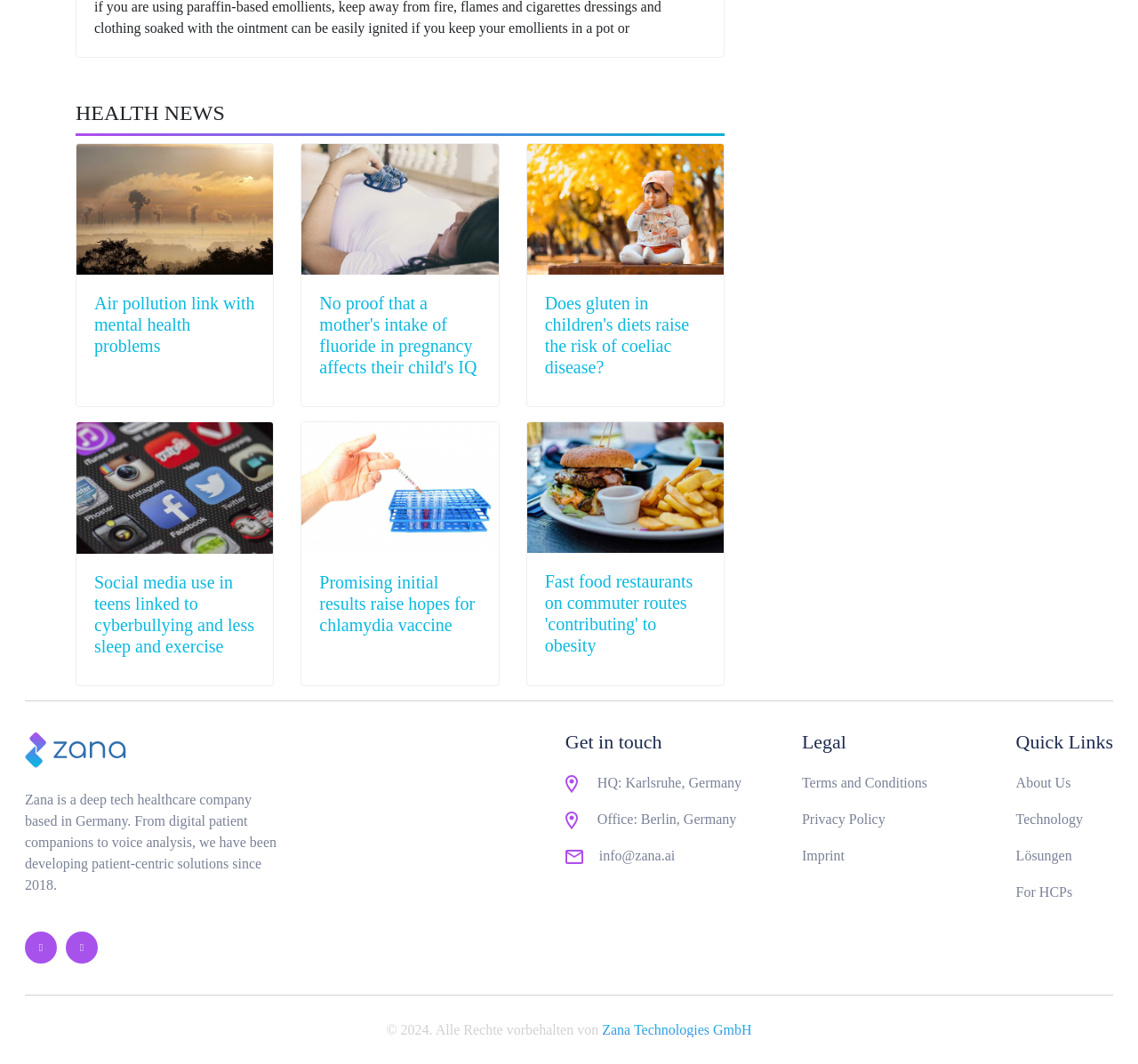Answer the question below in one word or phrase:
Where is the company's HQ located?

Karlsruhe, Germany